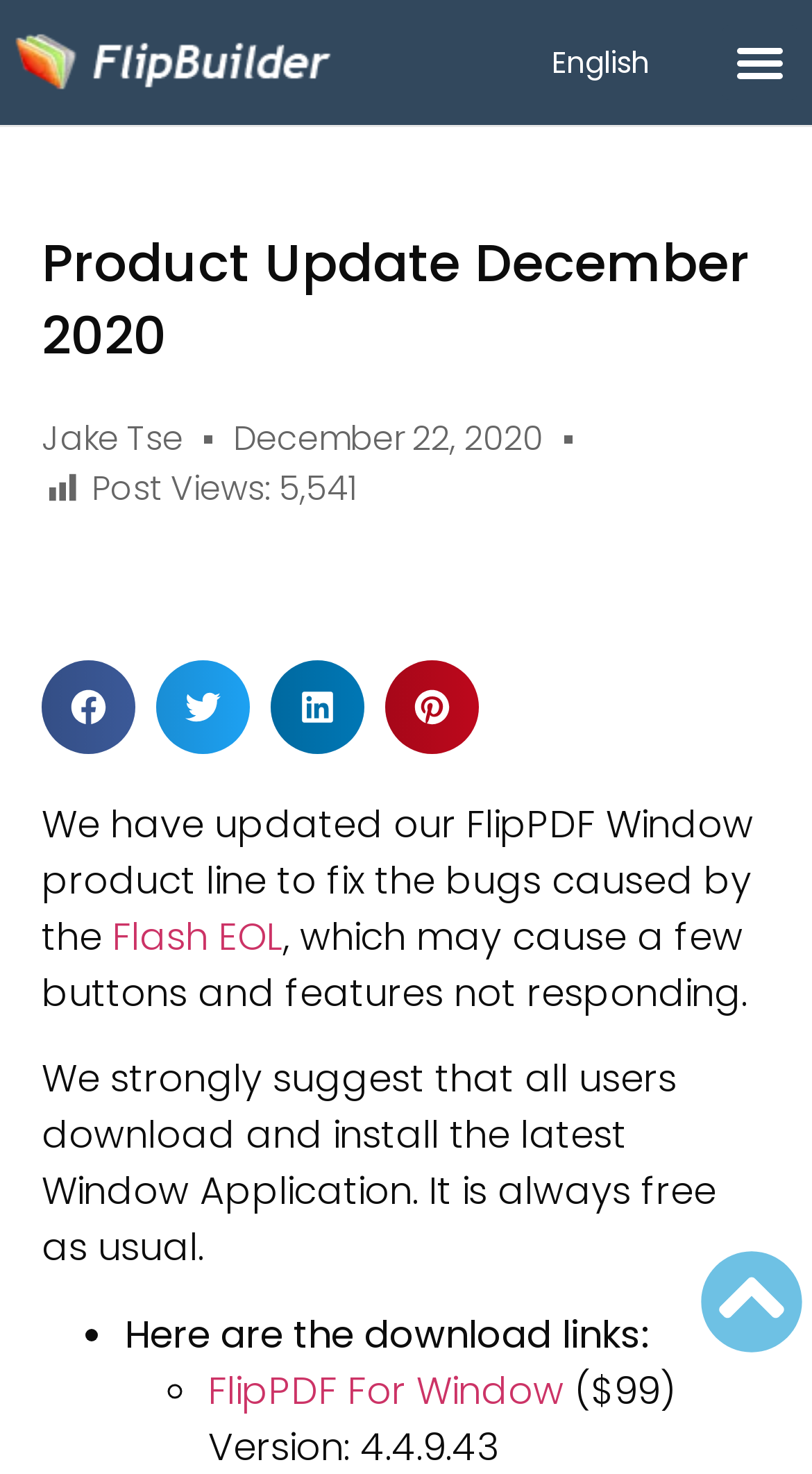Give the bounding box coordinates for the element described by: "Menu".

[0.89, 0.017, 0.982, 0.068]